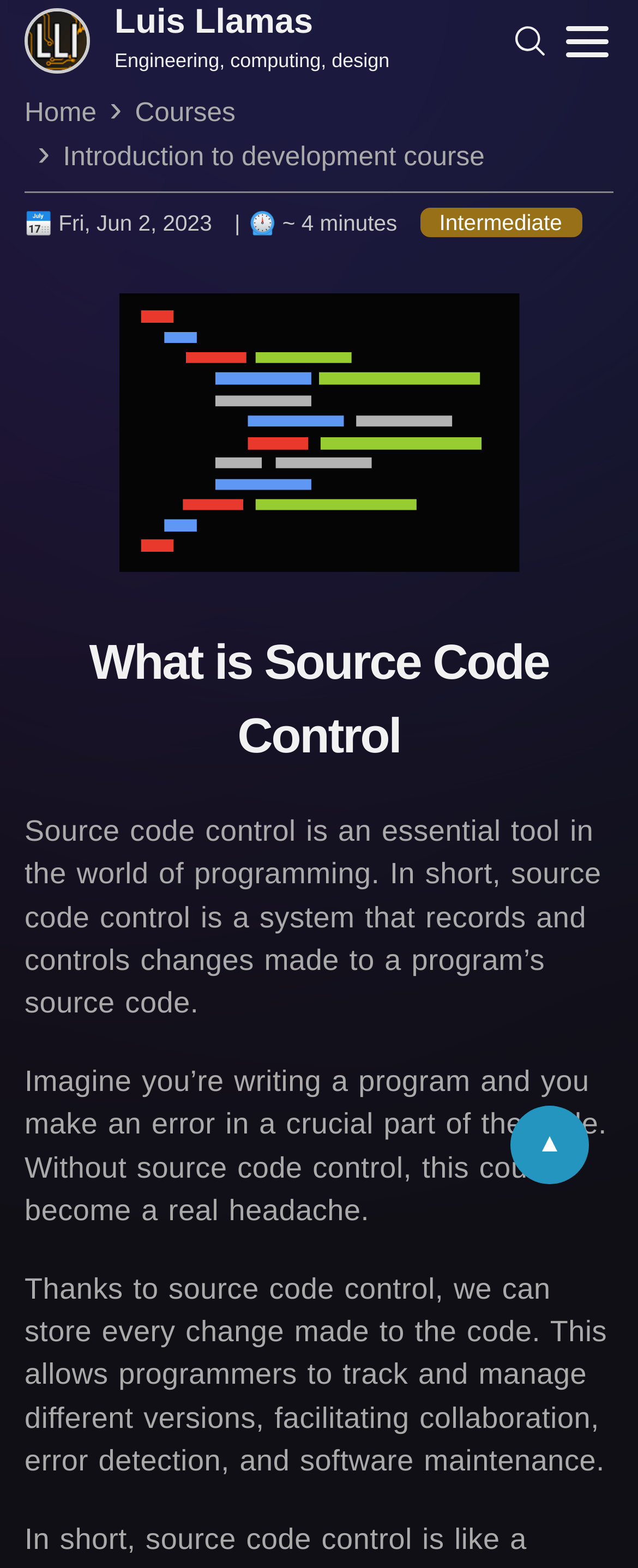What is the purpose of source code control?
Based on the screenshot, give a detailed explanation to answer the question.

According to the article, the purpose of source code control is to track and manage changes made to a program's source code. This allows programmers to collaborate, detect errors, and maintain software. This information is provided in the StaticText element with the text 'Thanks to source code control, we can store every change made to the code. This allows programmers to track and manage different versions, facilitating collaboration, error detection, and software maintenance.'